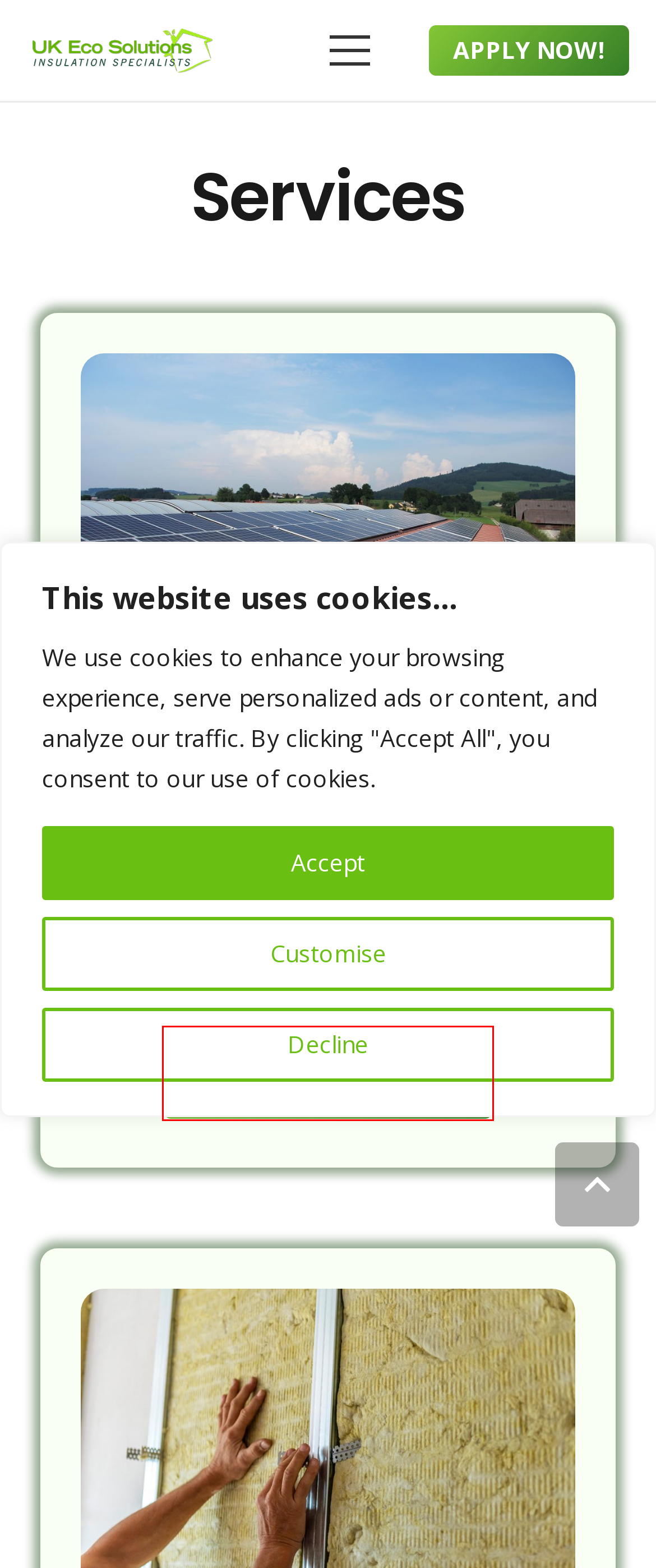Consider the screenshot of a webpage with a red bounding box and select the webpage description that best describes the new page that appears after clicking the element inside the red box. Here are the candidates:
A. Smart Heating Controls - UK Eco Solutions
B. Apply Now - UK Eco Solutions
C. Back Boiler Replacement | UK Eco Solutions
D. Energy Efficient Homes in Blackburn | Privacy Policy | UK Eco Solutions
E. Flat Roof Insulation | UK Eco Solutions
F. Grants | The ECO4 Grant | UK Eco Solutions
G. Solar Panel Installation | UK Eco Solutions
H. Condensing Boiler Installation | UK Eco Solutions

G